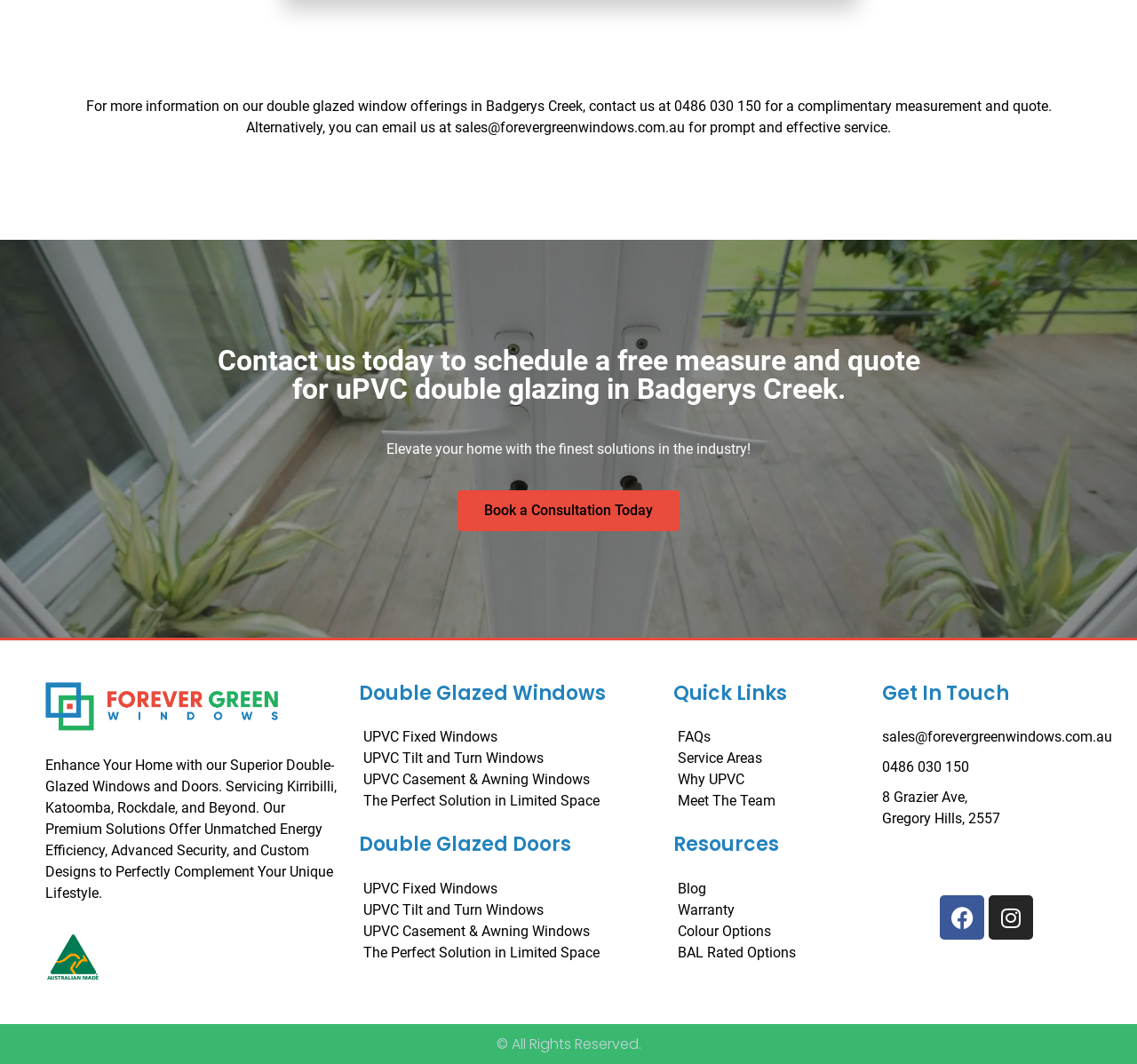Identify the bounding box coordinates of the clickable section necessary to follow the following instruction: "Get in touch with us through email". The coordinates should be presented as four float numbers from 0 to 1, i.e., [left, top, right, bottom].

[0.776, 0.684, 0.96, 0.704]